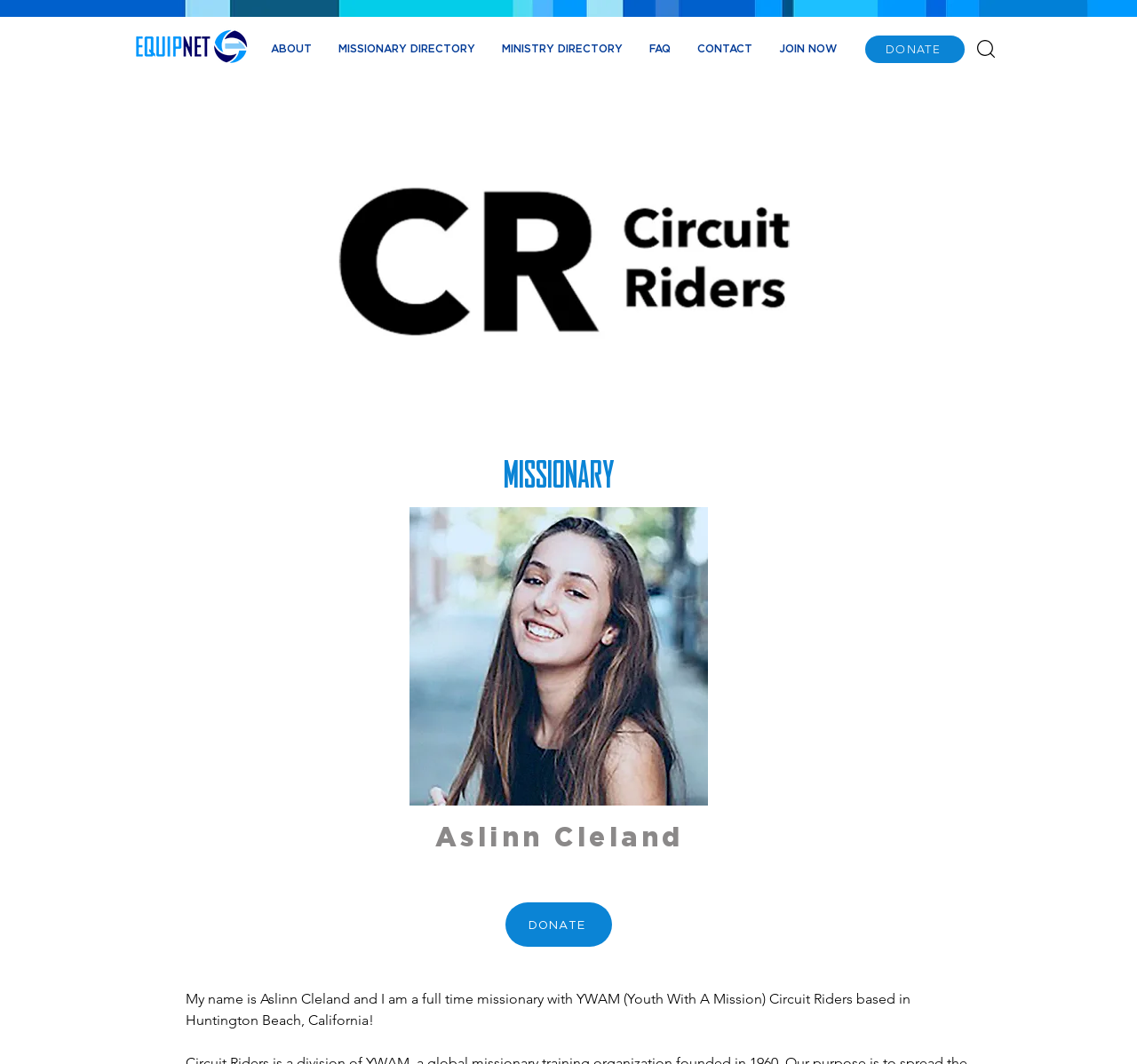How many images are present on the webpage?
Using the image, provide a detailed and thorough answer to the question.

There are 4 images present on the webpage: 'stripes.jpg', 'equipnet_logo.png', 'Aslinn Cleland', and 'instagram.png'.